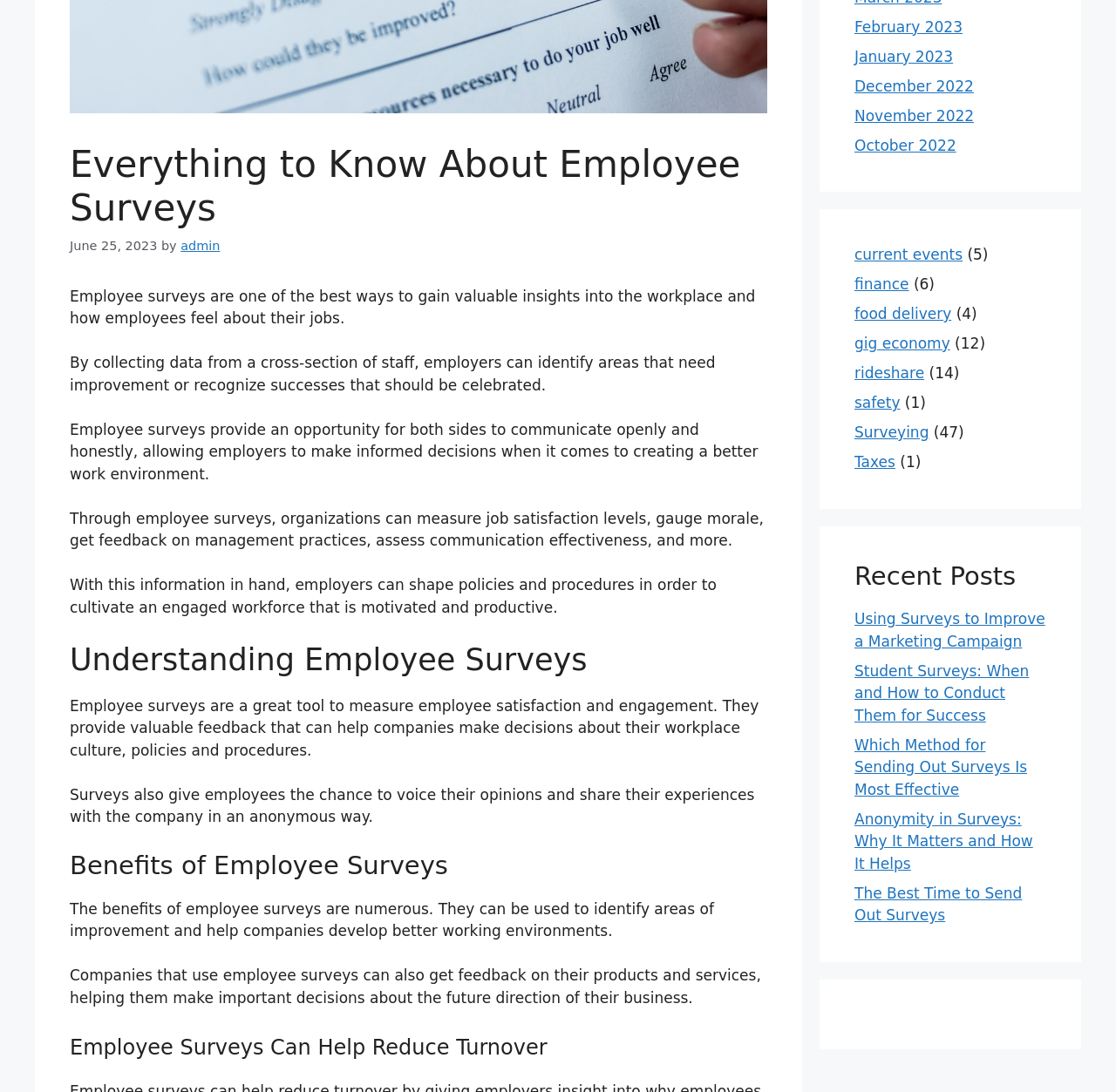Highlight the bounding box of the UI element that corresponds to this description: "December 2022".

[0.766, 0.071, 0.873, 0.087]